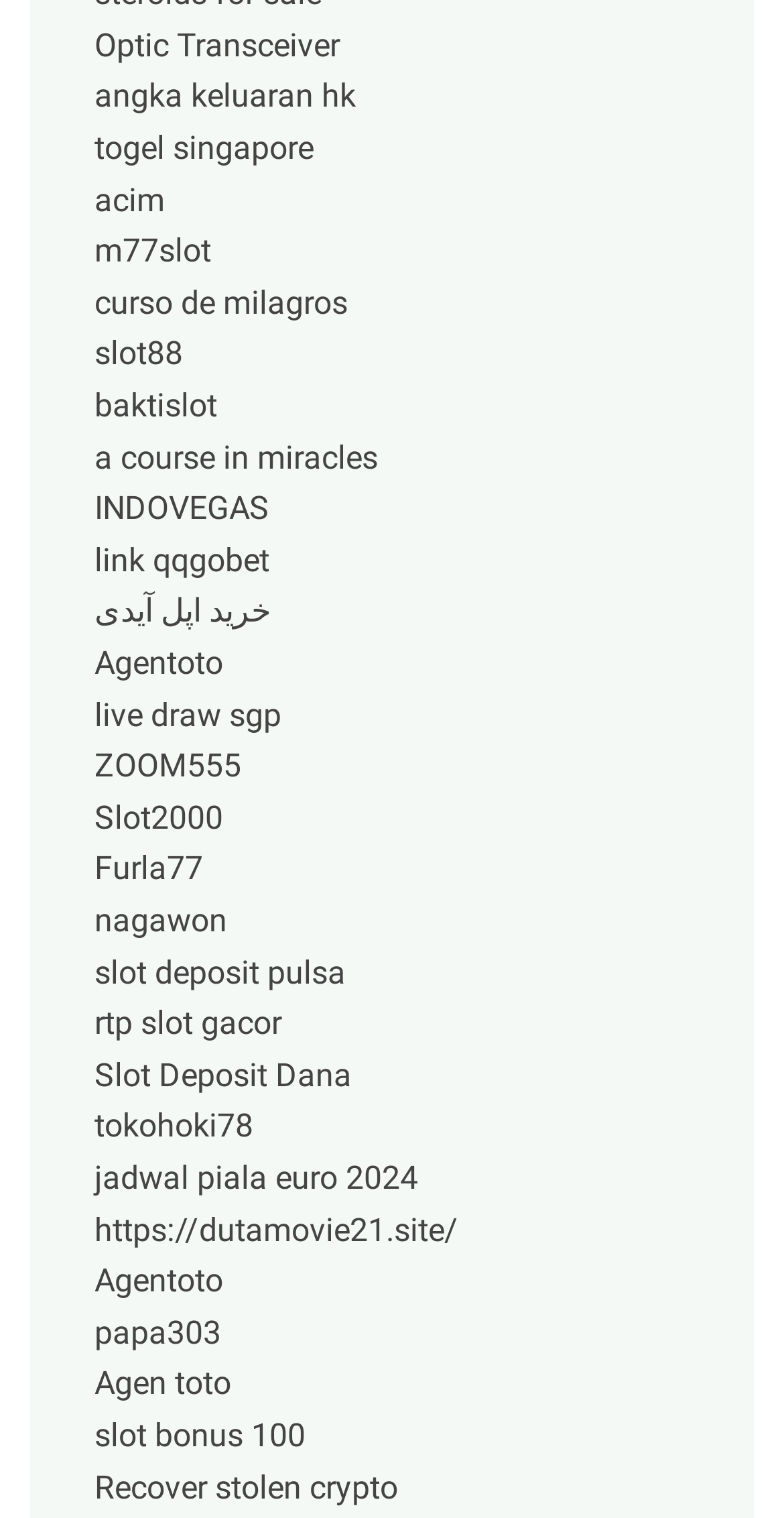Find the bounding box coordinates of the clickable element required to execute the following instruction: "Visit angka keluaran hk page". Provide the coordinates as four float numbers between 0 and 1, i.e., [left, top, right, bottom].

[0.121, 0.051, 0.454, 0.076]